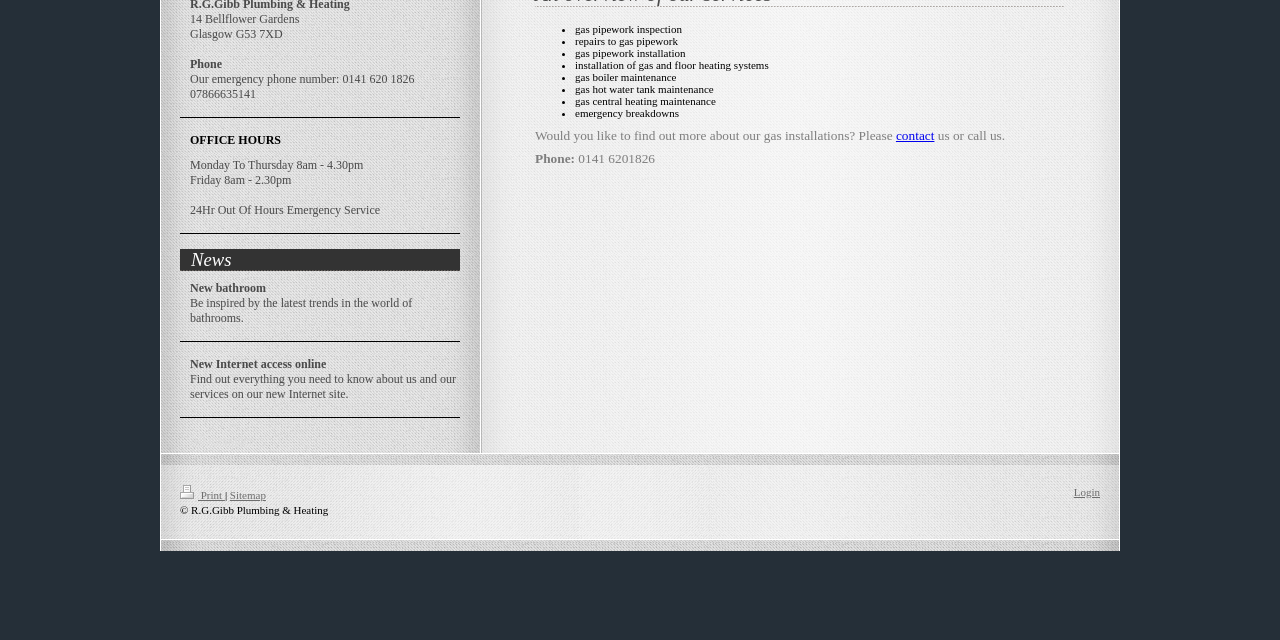Determine the bounding box for the UI element as described: "All messages". The coordinates should be represented as four float numbers between 0 and 1, formatted as [left, top, right, bottom].

[0.148, 0.677, 0.198, 0.698]